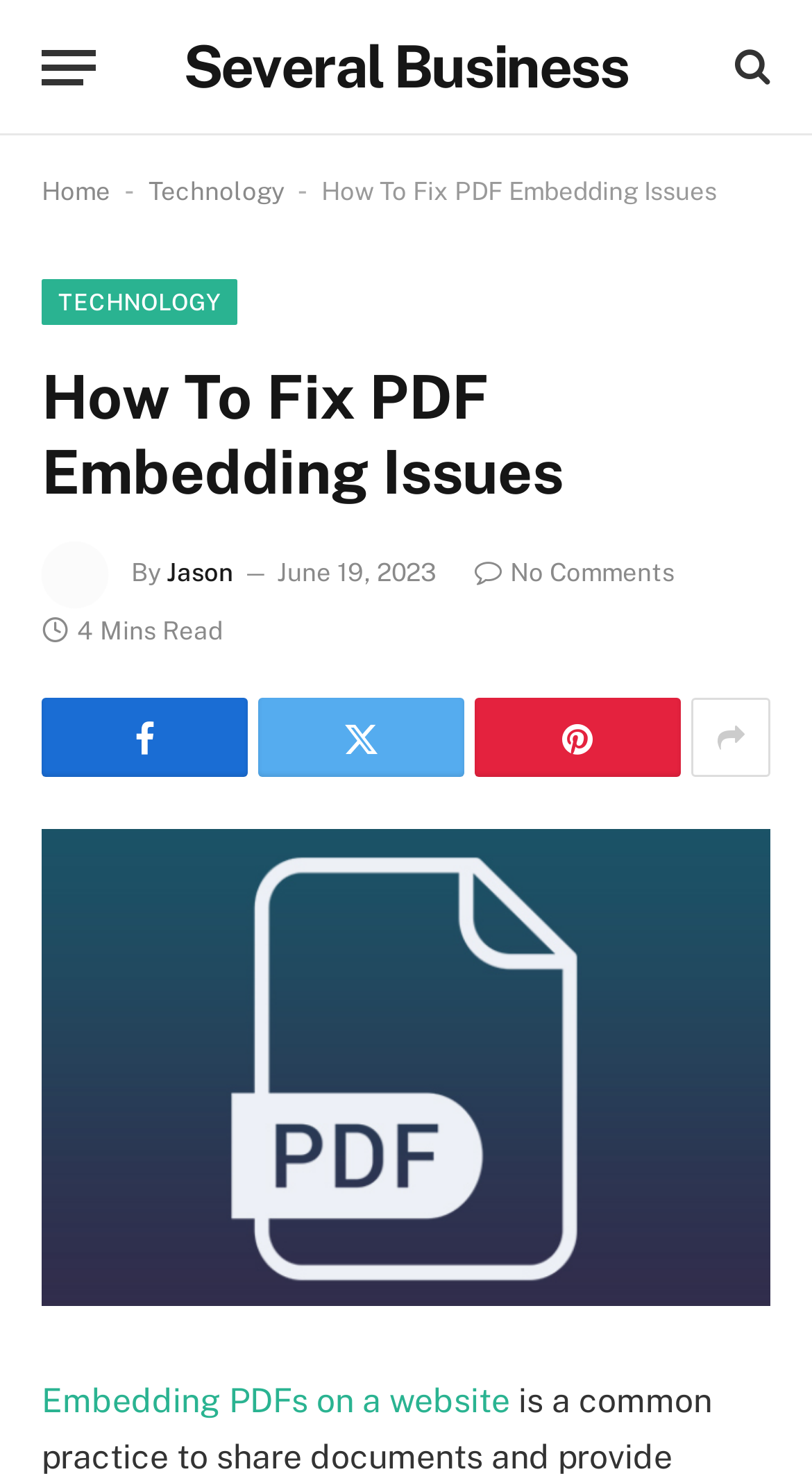Please respond to the question with a concise word or phrase:
What is the author of the article?

Jason